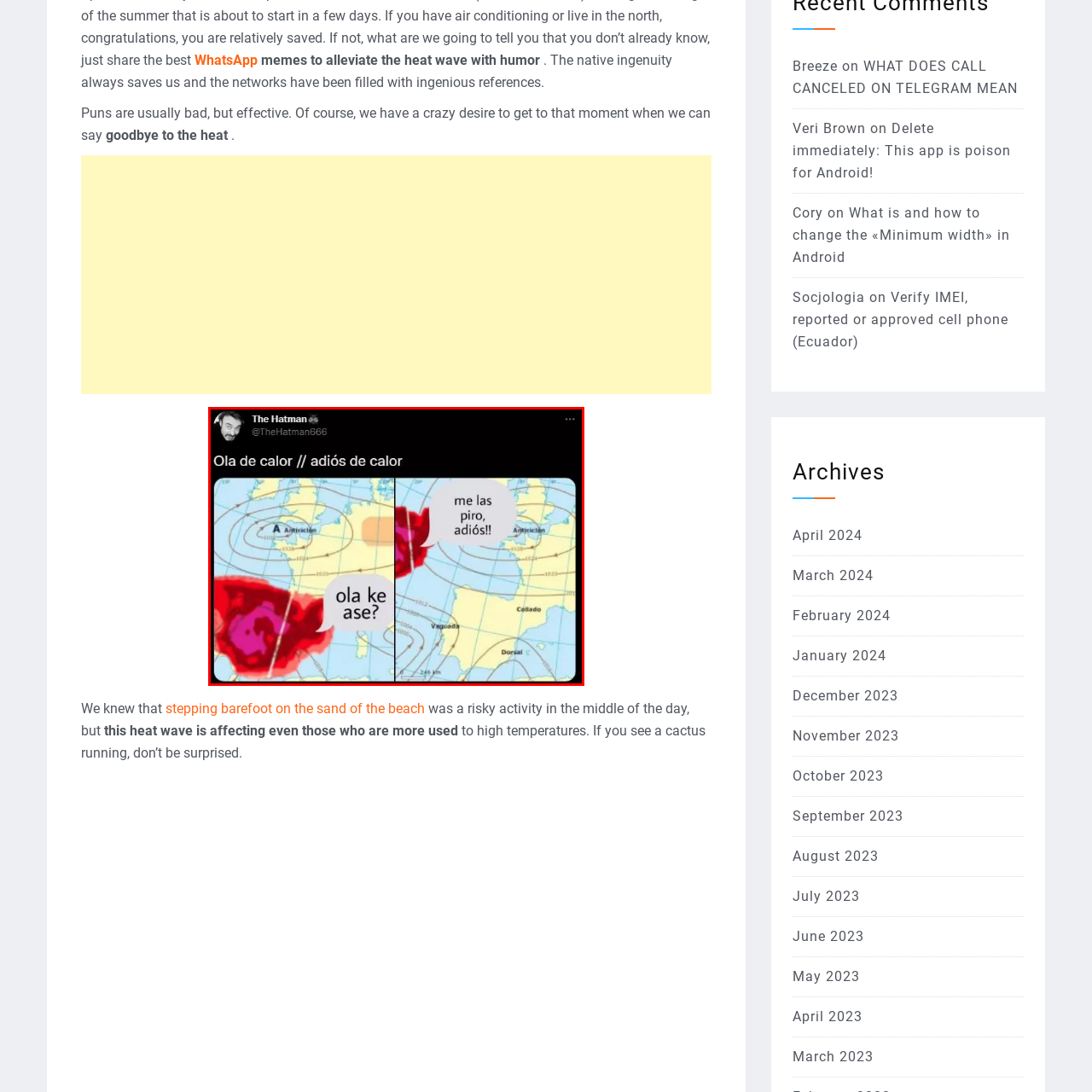Explain in detail what is shown in the red-bordered image.

This humorous image features a creative take on the ongoing heat wave, characterized by a visual of a weather map alongside playful speech bubbles. The left side shows a red area indicating extreme heat, with the caption "Ola de calor" (Heat Wave) and the right side humorously depicts the phrase "me las piro, adiós!!" (I’m outta here, goodbye!!) in a dialogue bubble. Below this, another speech bubble reads "ola ke ase?" (what's up, wave?). The artwork blends geographical elements with a light-hearted commentary on harsh weather conditions, showcasing a clever mix of satire and creativity meant to entertain and resonate with viewers during hot weather.